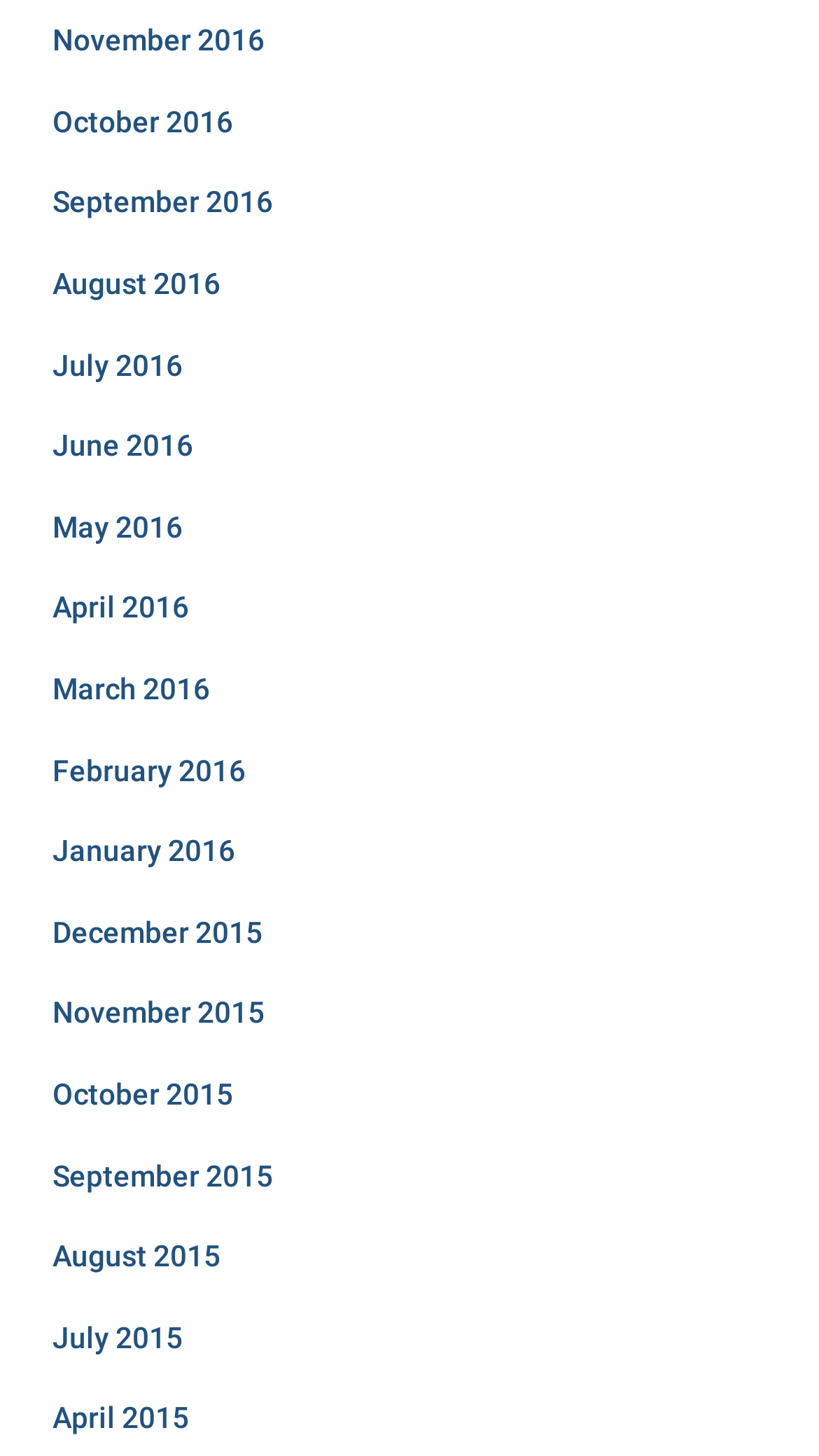Please indicate the bounding box coordinates of the element's region to be clicked to achieve the instruction: "view October 2015". Provide the coordinates as four float numbers between 0 and 1, i.e., [left, top, right, bottom].

[0.064, 0.74, 0.285, 0.763]